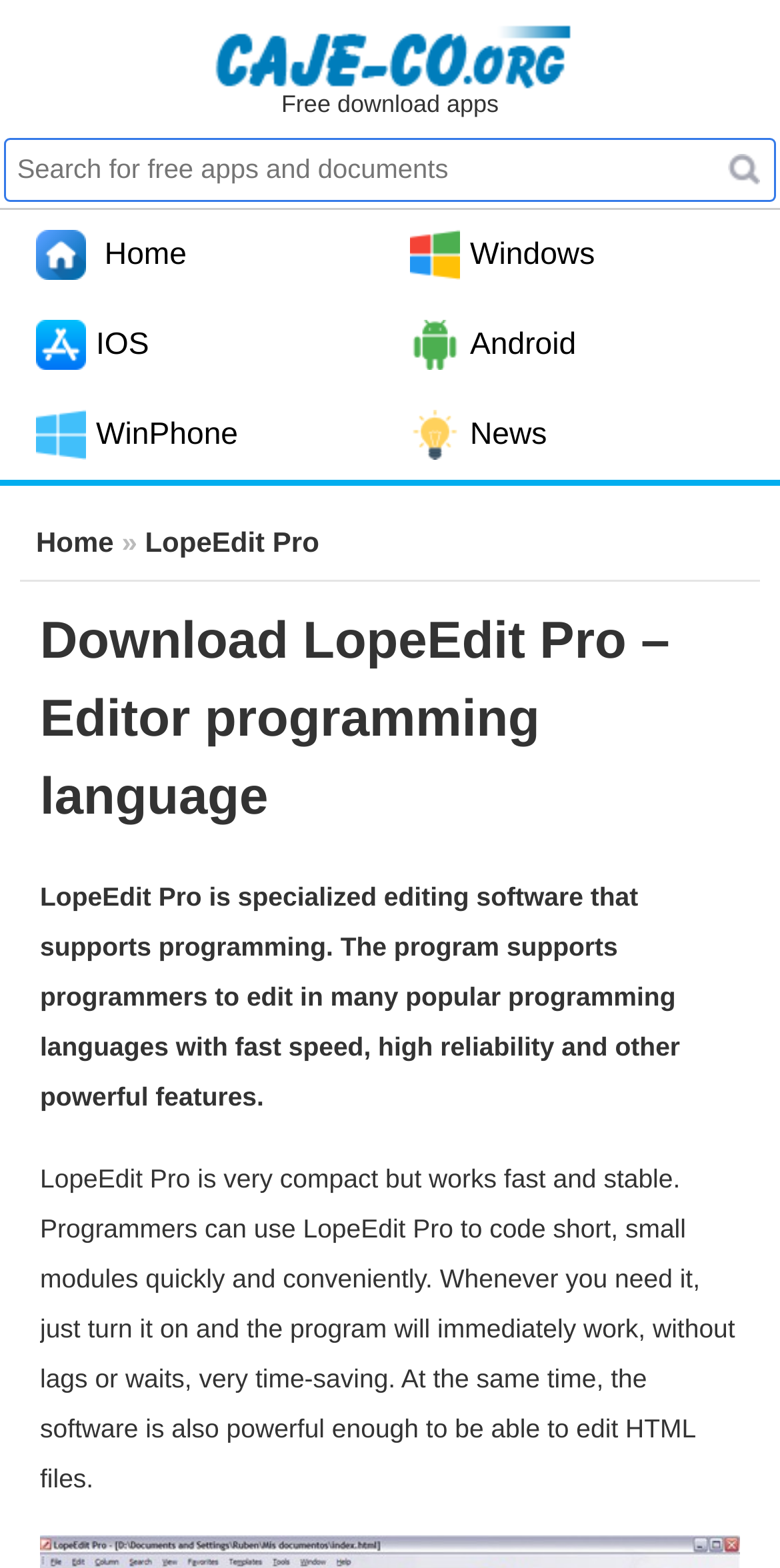Generate an in-depth caption that captures all aspects of the webpage.

The webpage is about LopeEdit Pro, a specialized editing software that supports programming. At the top left, there is a link to download the software, accompanied by a small image. Below this, there is a static text "Free download apps" and a search box where users can search for free apps and documents, with a "Tìm kiếm" (Search) button on the right.

On the left side, there are several links, including "Home", "IOS", "WinPhone", and another "Home" link, which are likely navigation links. Below these links, there is a heading that reads "Download LopeEdit Pro – Editor programming language".

The main content of the webpage is a description of LopeEdit Pro, which is divided into two paragraphs. The first paragraph explains that LopeEdit Pro is a specialized editing software that supports programming, allowing programmers to edit in many popular programming languages with fast speed, high reliability, and other powerful features. The second paragraph describes the software's compactness, speed, and stability, as well as its ability to edit HTML files.

At the top right, there is a link to "LopeEdit Pro" and another link to "Home", which may be a navigation link. Overall, the webpage is focused on providing information about LopeEdit Pro and allowing users to download the software.